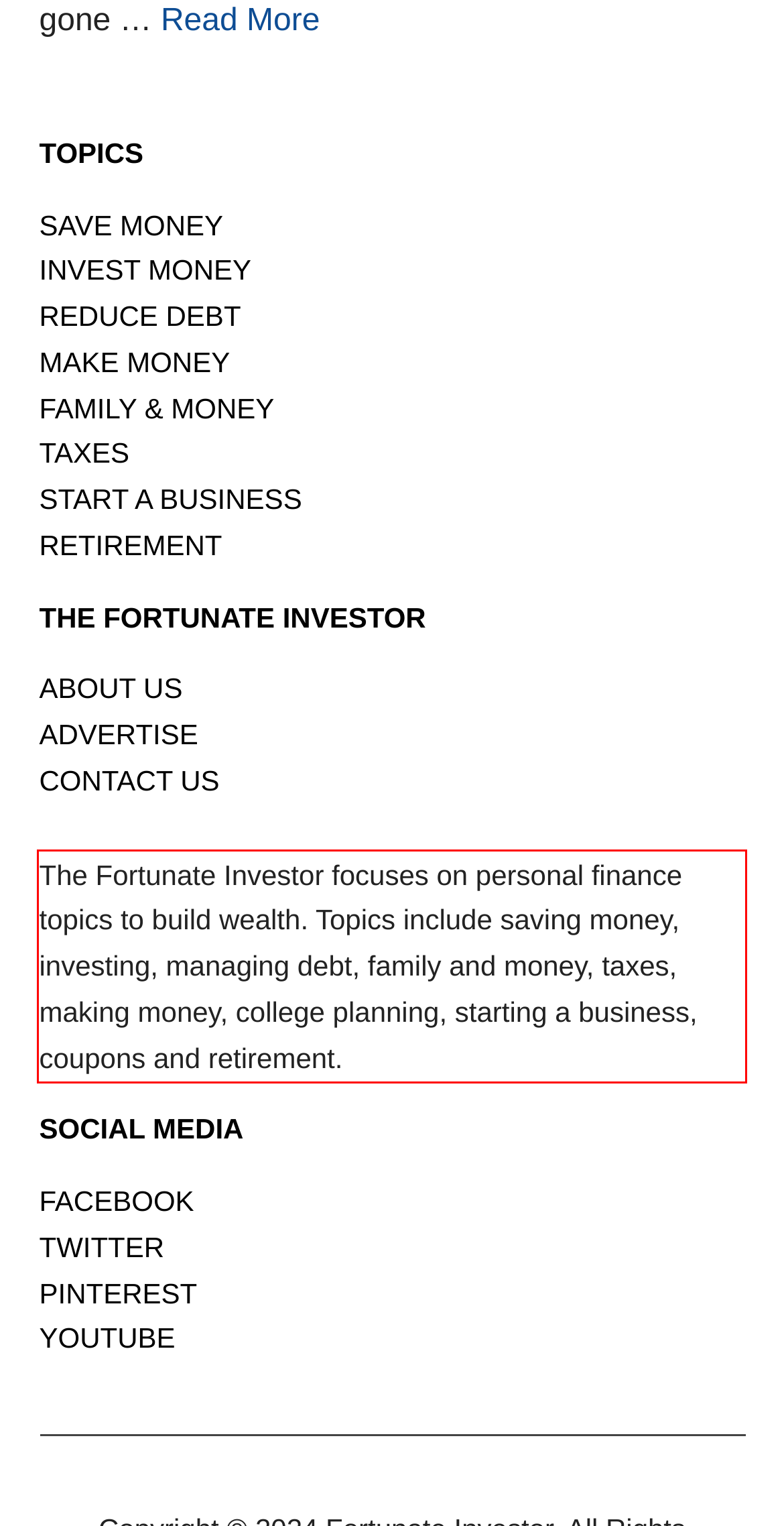Please analyze the provided webpage screenshot and perform OCR to extract the text content from the red rectangle bounding box.

The Fortunate Investor focuses on personal finance topics to build wealth. Topics include saving money, investing, managing debt, family and money, taxes, making money, college planning, starting a business, coupons and retirement.